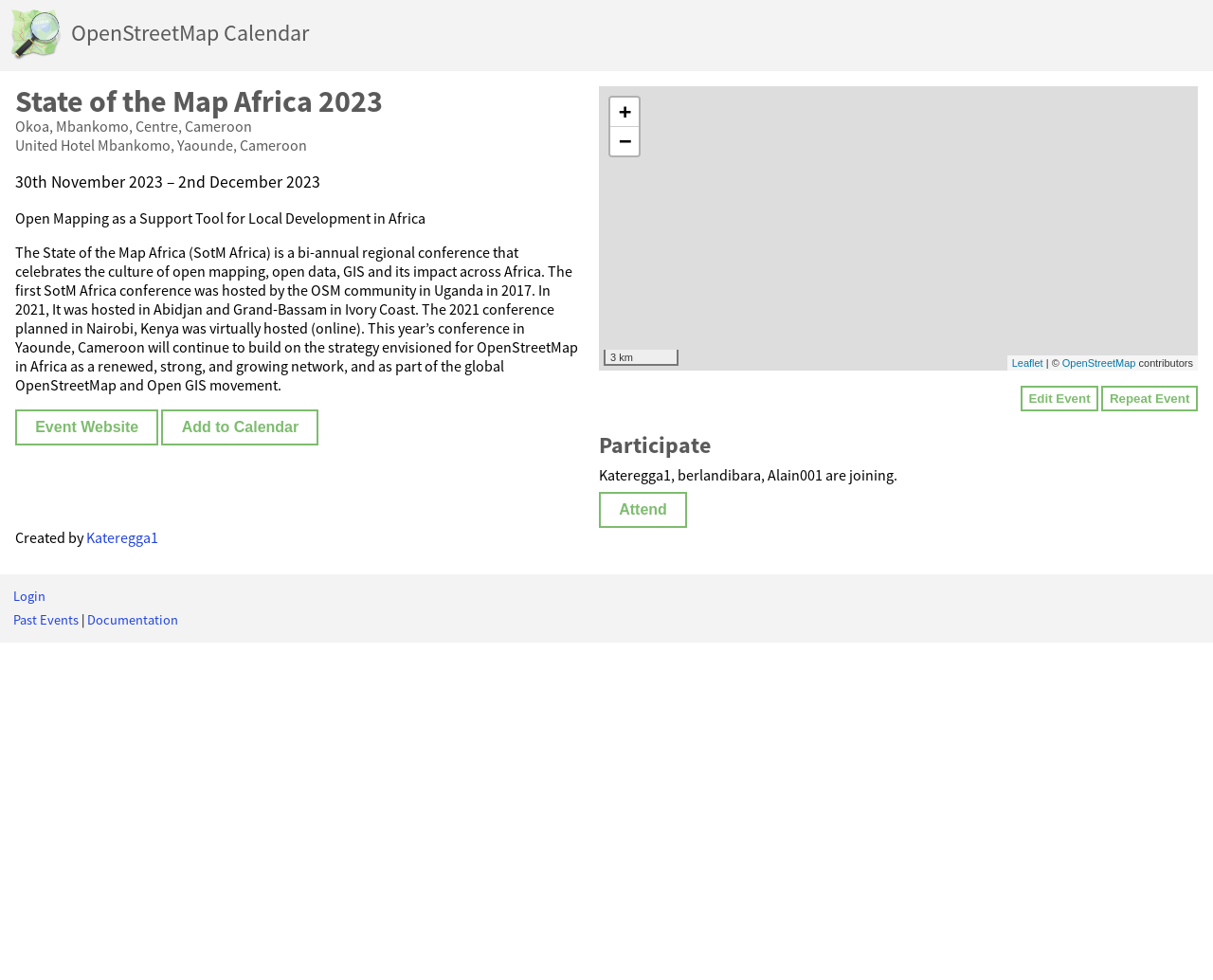Examine the image carefully and respond to the question with a detailed answer: 
How many people are joining the State of the Map Africa 2023 conference?

I found the answer by examining the static text elements on the webpage, specifically the one that mentions the number of people joining the conference. The text 'Kateregga1, berlandibara, Alain001 are joining.' suggests that three people are joining the conference.